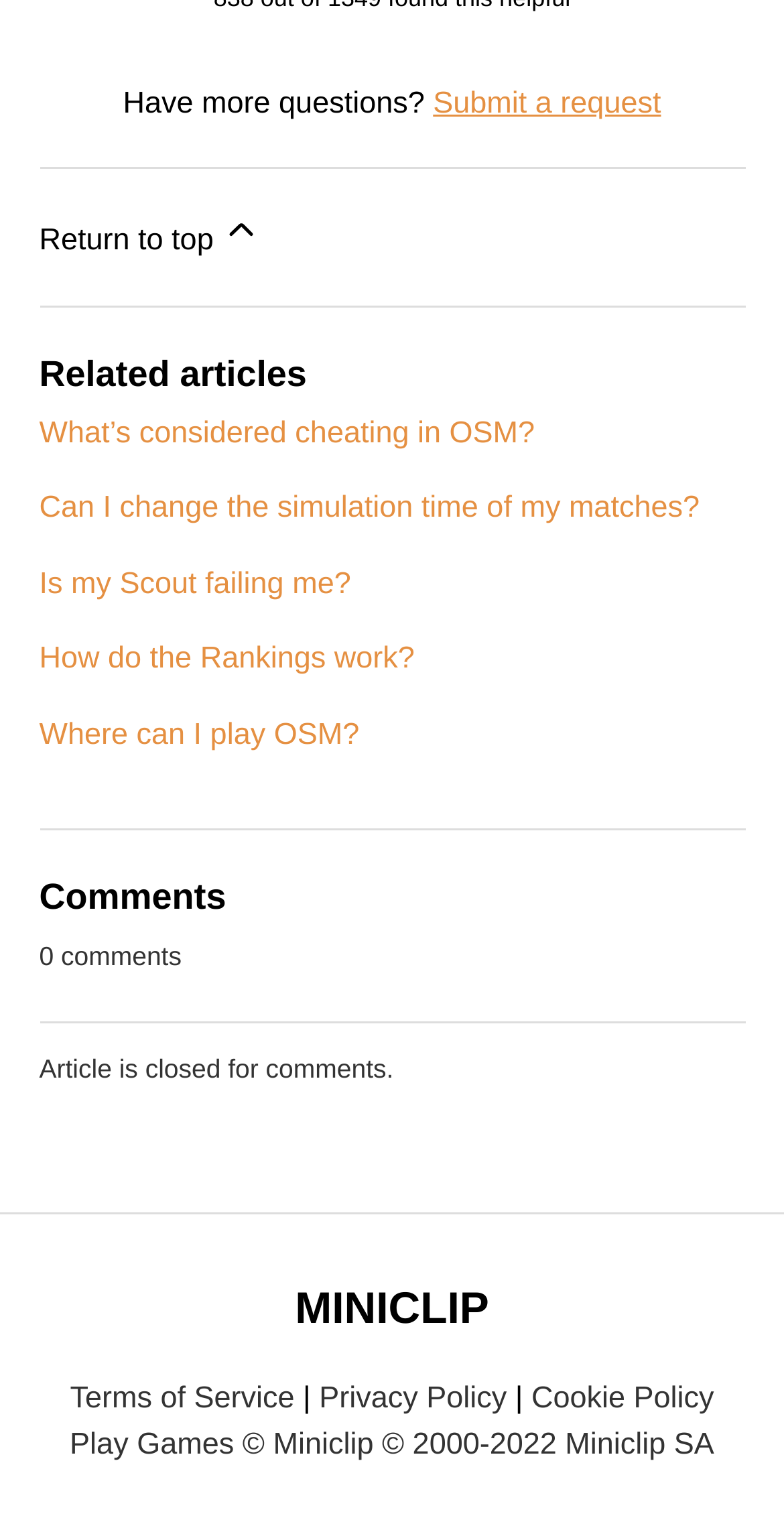Determine the bounding box for the UI element described here: "How do the Rankings work?".

[0.05, 0.42, 0.529, 0.442]